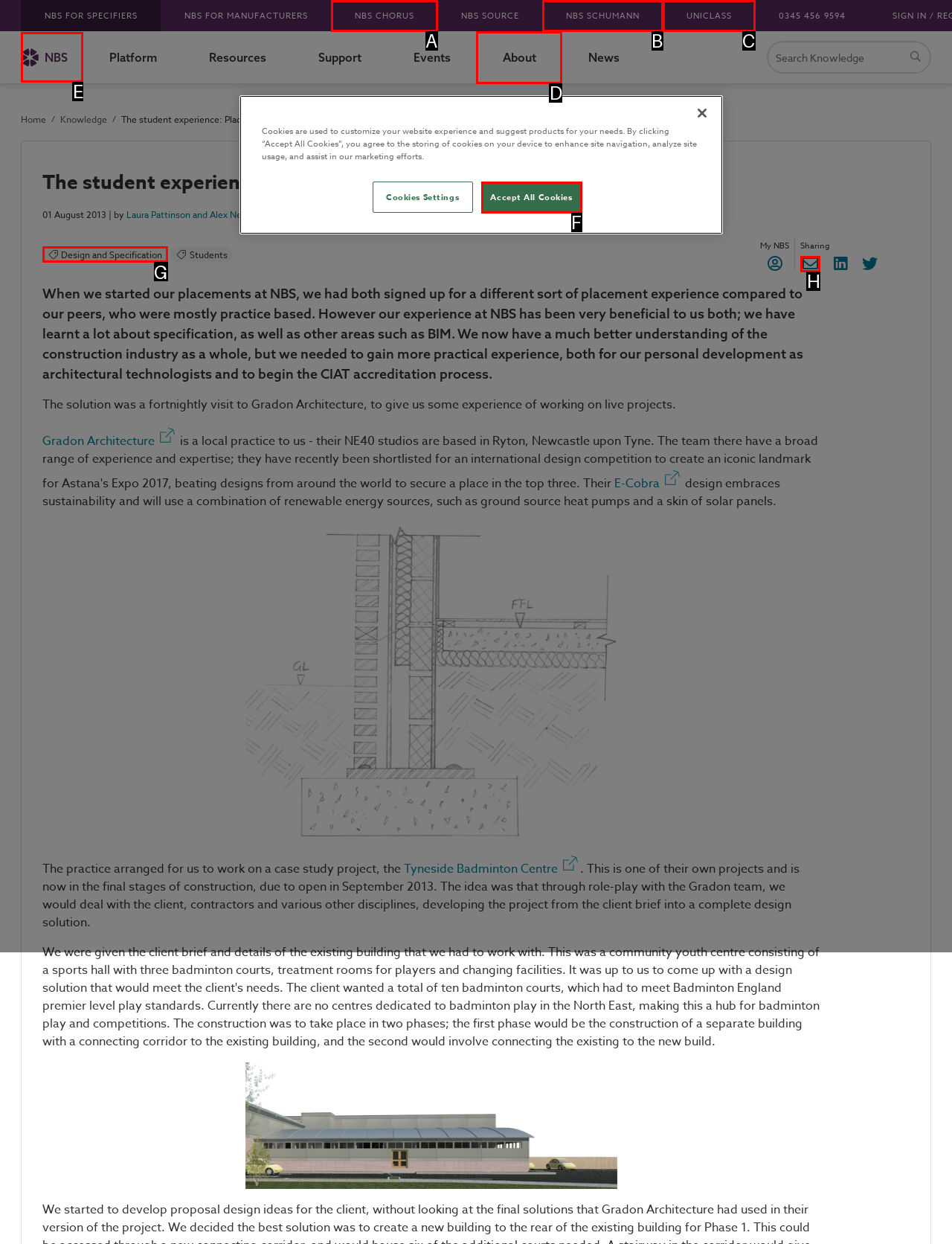Point out the option that best suits the description: NBS Chorus
Indicate your answer with the letter of the selected choice.

A